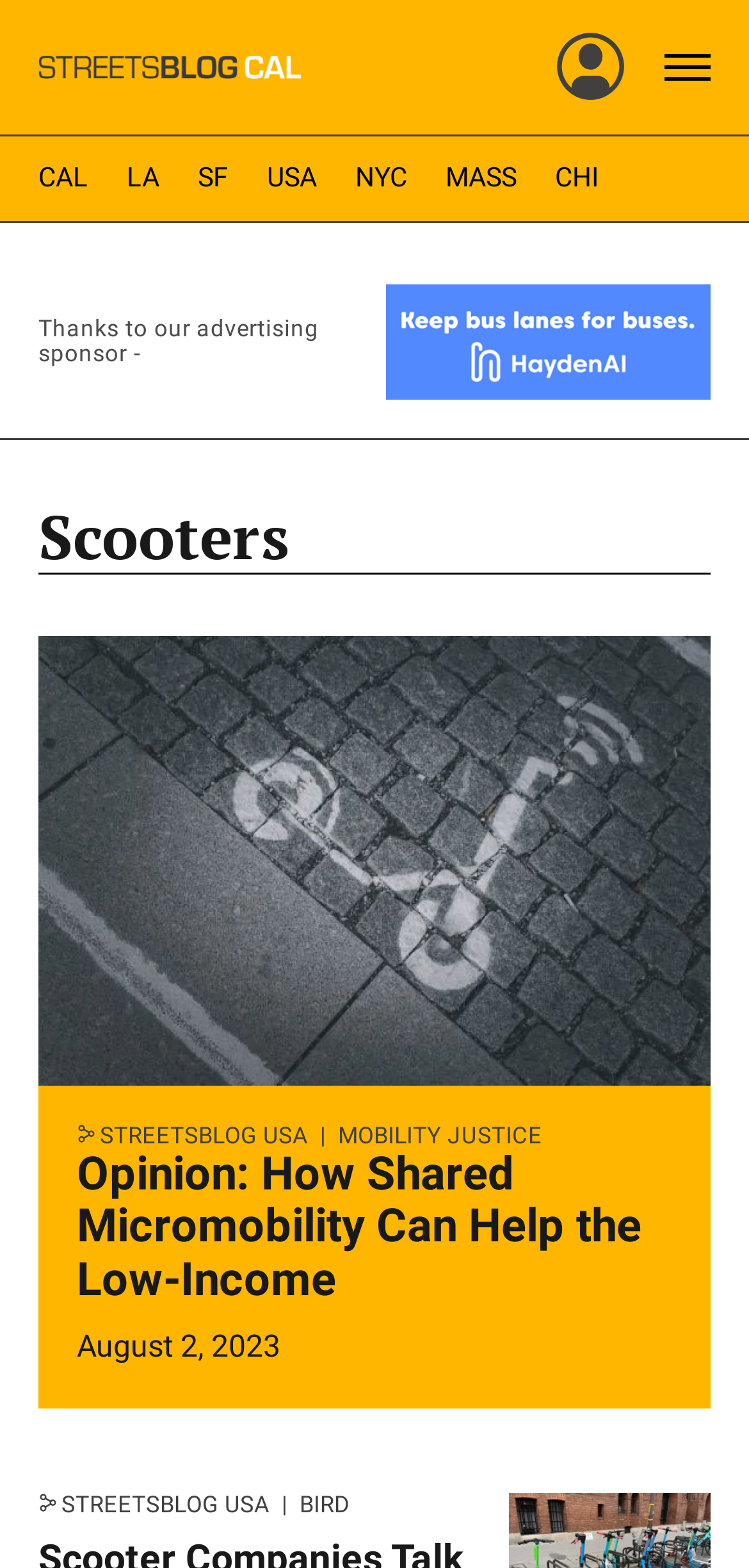Analyze the image and provide a detailed answer to the question: What is the name of the website?

I determined the name of the website by looking at the top-left corner of the webpage, where I found a link with the text 'Streetsblog California home' and an image with the same description.